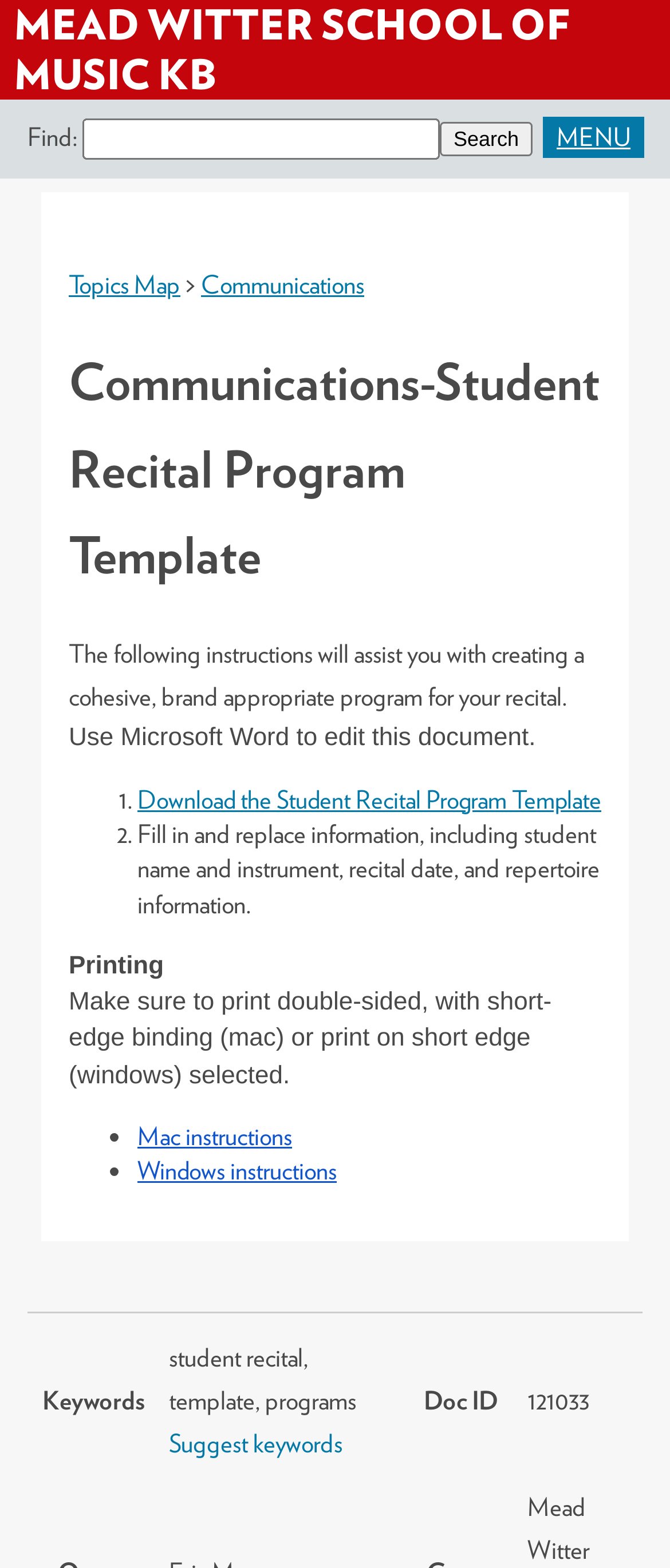Find the bounding box coordinates of the element's region that should be clicked in order to follow the given instruction: "Download the Student Recital Program Template". The coordinates should consist of four float numbers between 0 and 1, i.e., [left, top, right, bottom].

[0.205, 0.5, 0.897, 0.52]